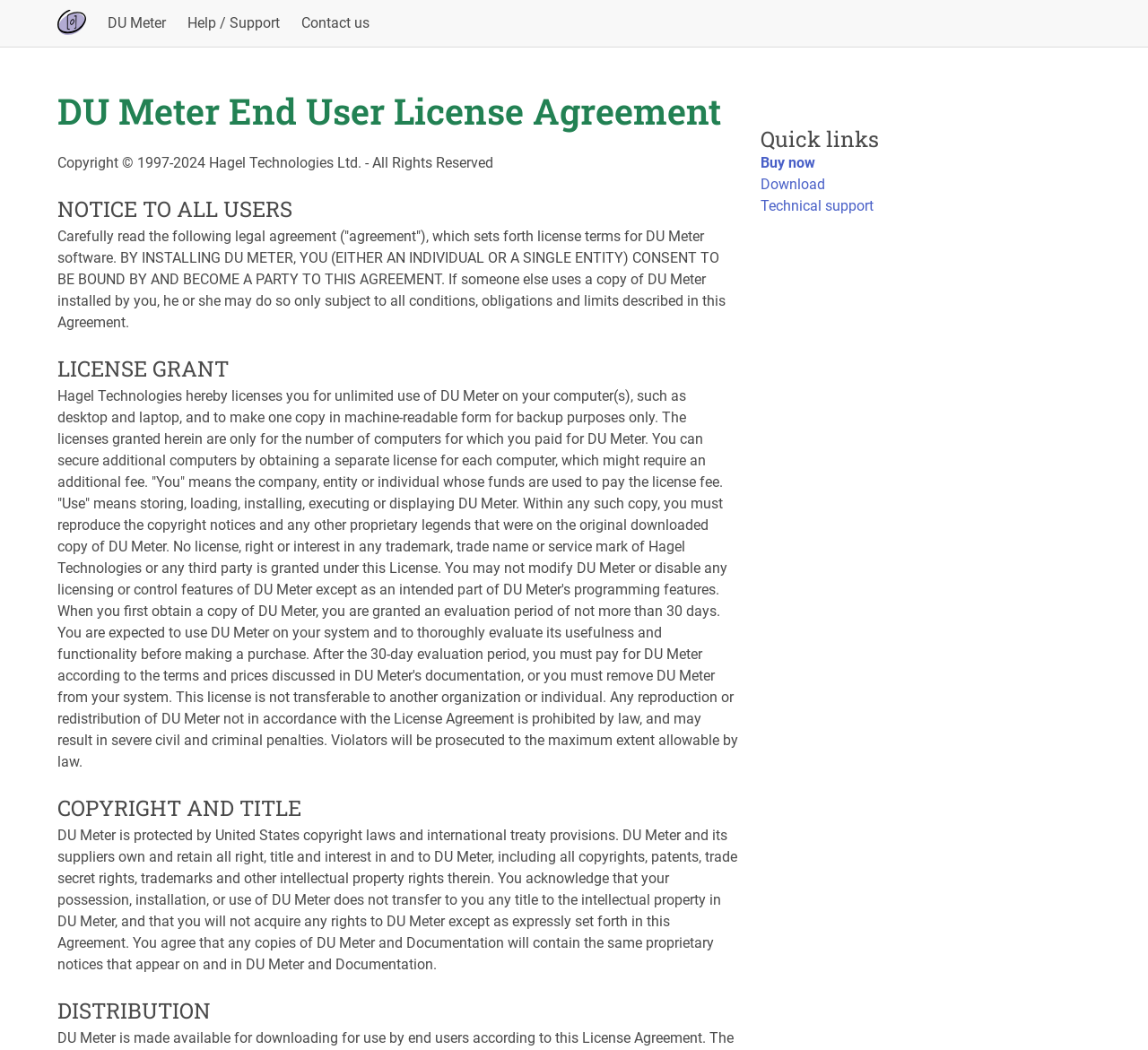Provide a thorough description of the webpage's content and layout.

The webpage is a license agreement for DU Meter software. At the top, there is a main navigation section with four links: "About us", "DU Meter", "Help / Support", and "Contact us". Each link has an accompanying image. 

Below the navigation section, there is a heading that displays the title "DU Meter End User License Agreement". 

On the left side of the page, there is a copyright notice that reads "Copyright © 1997-2024 Hagel Technologies Ltd. - All Rights Reserved". 

The main content of the page is divided into several sections, each with a heading. The first section is "NOTICE TO ALL USERS", which explains that by installing DU Meter, the user agrees to be bound by the terms of the agreement. 

The next section is "LICENSE GRANT", which outlines the terms of the license, including the allowed use of DU Meter on computers, the requirement to reproduce copyright notices, and the prohibition on modifying or disabling licensing features. 

The following sections are "COPYRIGHT AND TITLE", which discusses the ownership of intellectual property rights in DU Meter, and "DISTRIBUTION", which is not elaborated on in the provided content. 

On the right side of the page, there is a "Quick links" section with three links: "Buy now", "Download", and "Technical support".